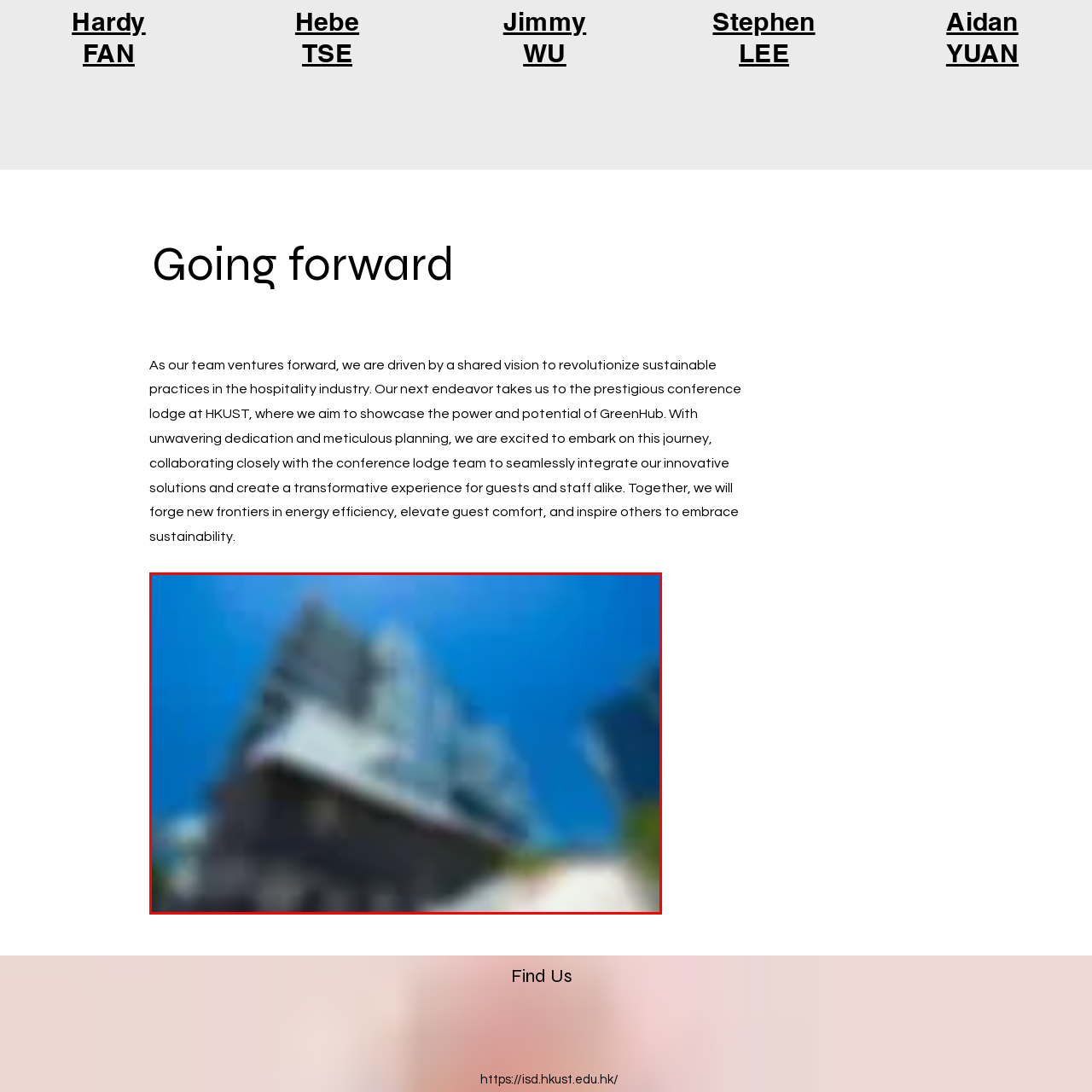What is the focus of the team associated with the lodge?
Examine the image within the red bounding box and give a comprehensive response.

According to the caption, the team focused on 'revolutionizing sustainable practices in the hospitality industry', which implies that their primary focus is on sustainable practices.